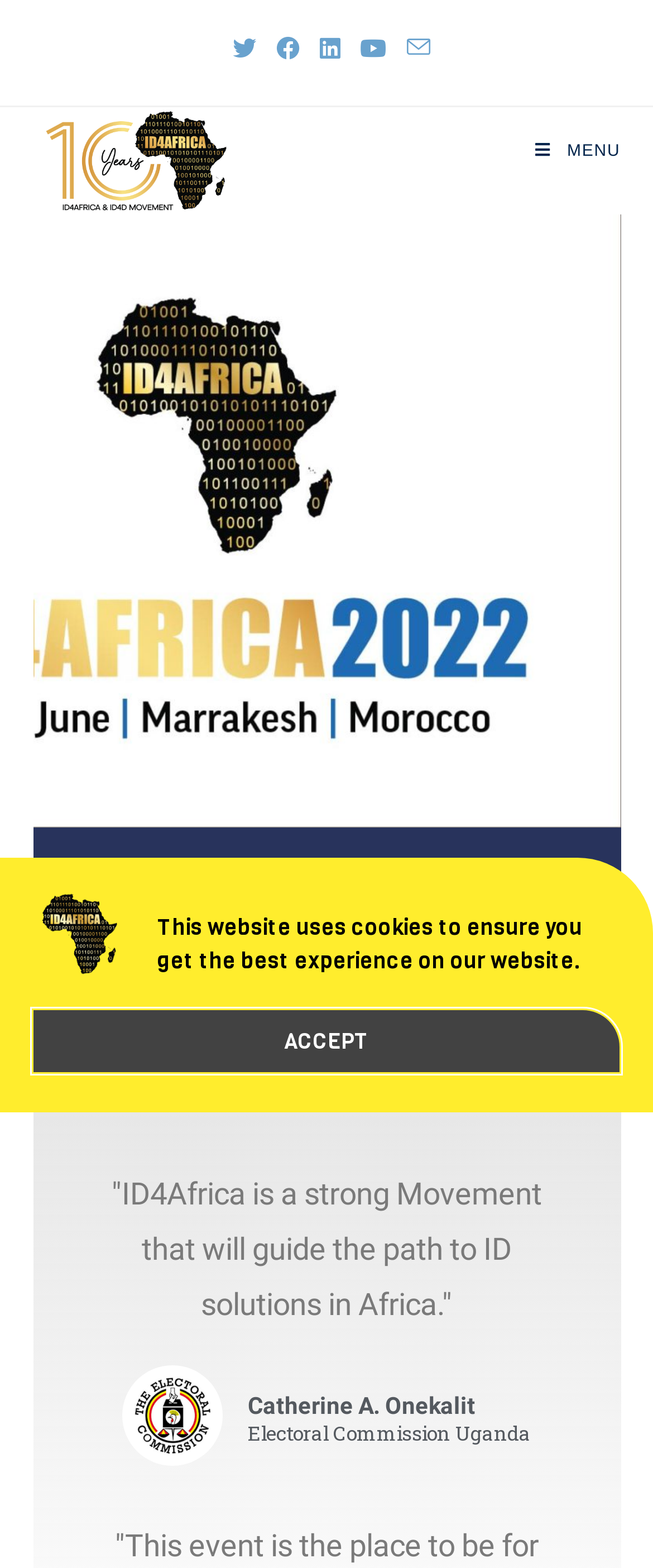Identify the bounding box coordinates of the section that should be clicked to achieve the task described: "Open ID4Africa link".

[0.05, 0.093, 0.372, 0.11]